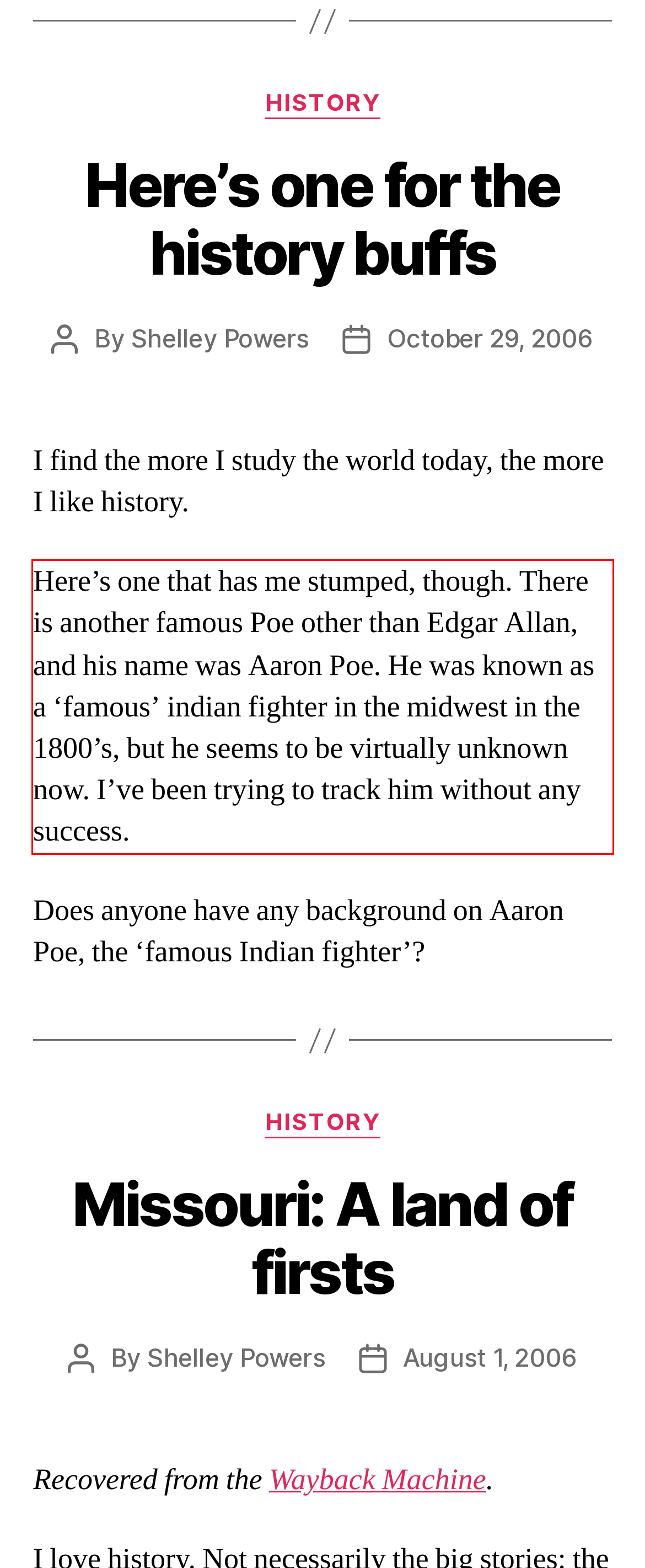Examine the webpage screenshot and use OCR to obtain the text inside the red bounding box.

Here’s one that has me stumped, though. There is another famous Poe other than Edgar Allan, and his name was Aaron Poe. He was known as a ‘famous’ indian fighter in the midwest in the 1800’s, but he seems to be virtually unknown now. I’ve been trying to track him without any success.